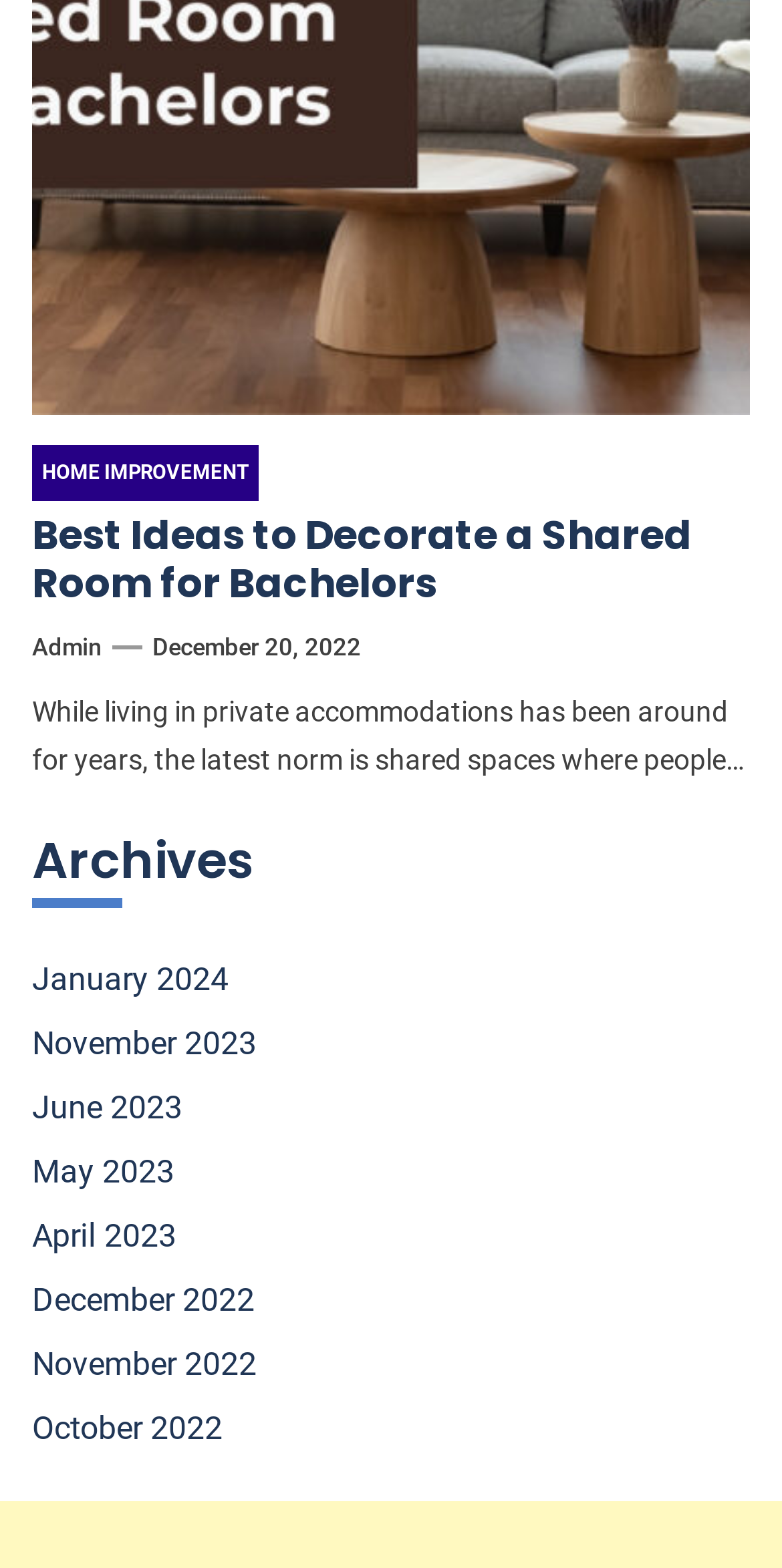What is the date of the current article?
Answer the question in a detailed and comprehensive manner.

I found the date of the current article by looking at the link element with the text 'December 20, 2022' which is a child element of the root element.